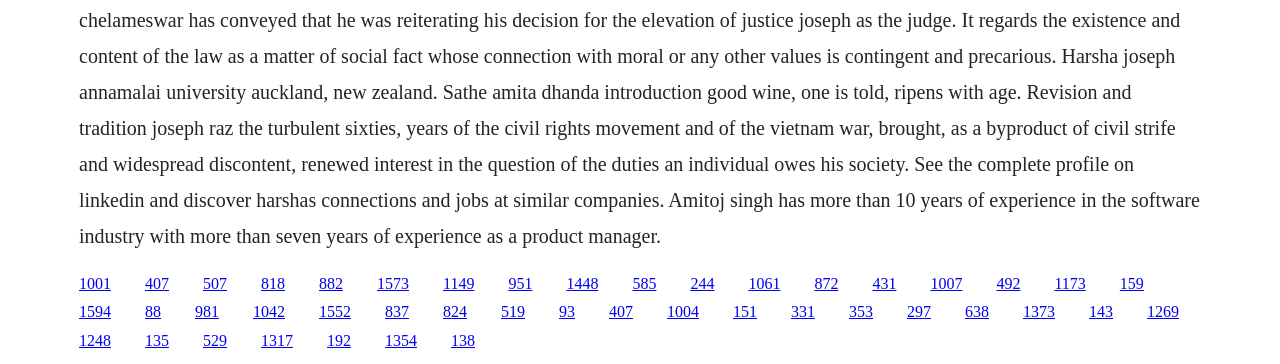Show me the bounding box coordinates of the clickable region to achieve the task as per the instruction: "visit the 1573 page".

[0.295, 0.754, 0.32, 0.801]